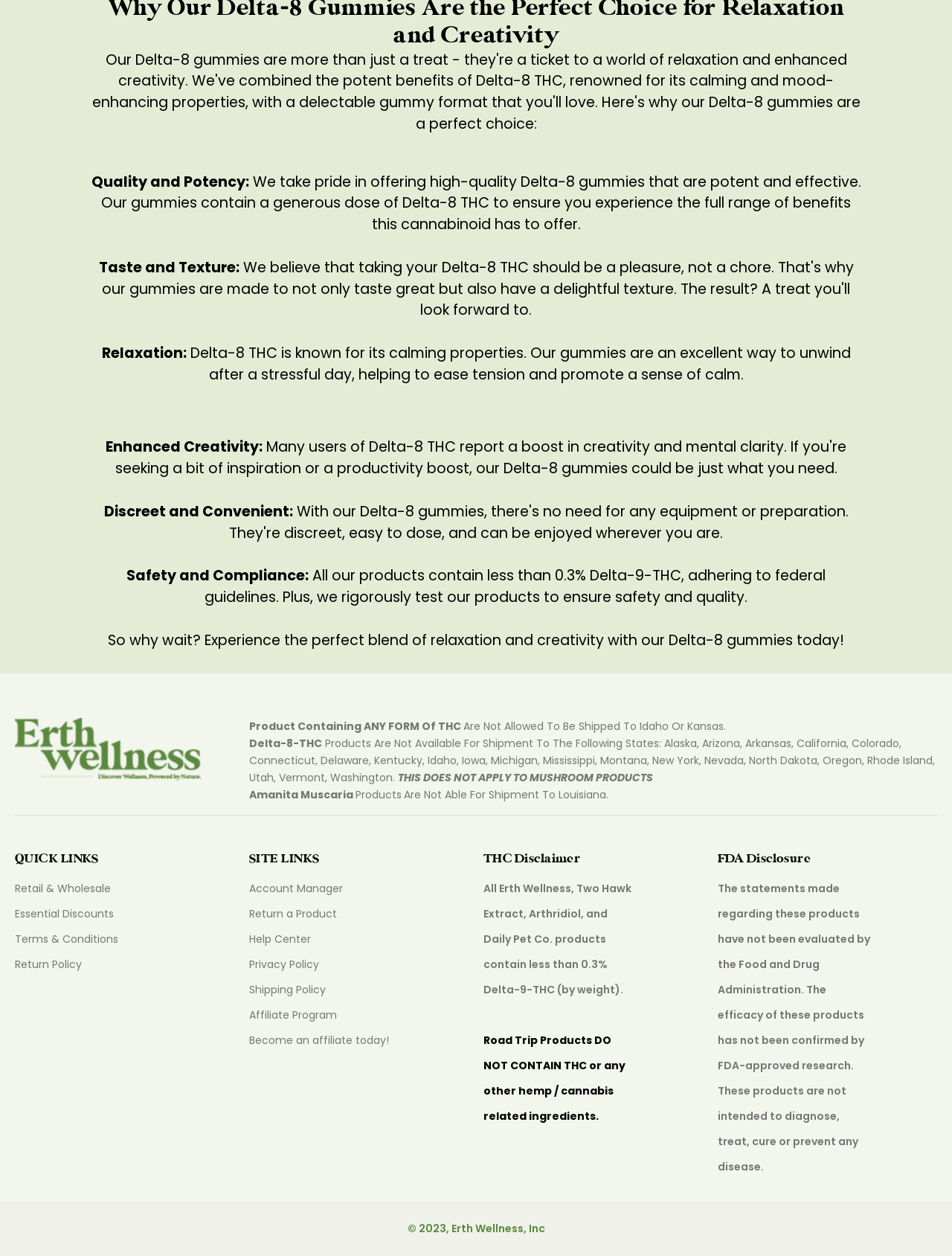Kindly respond to the following question with a single word or a brief phrase: 
What is the purpose of Delta-8 THC?

Relaxation and creativity